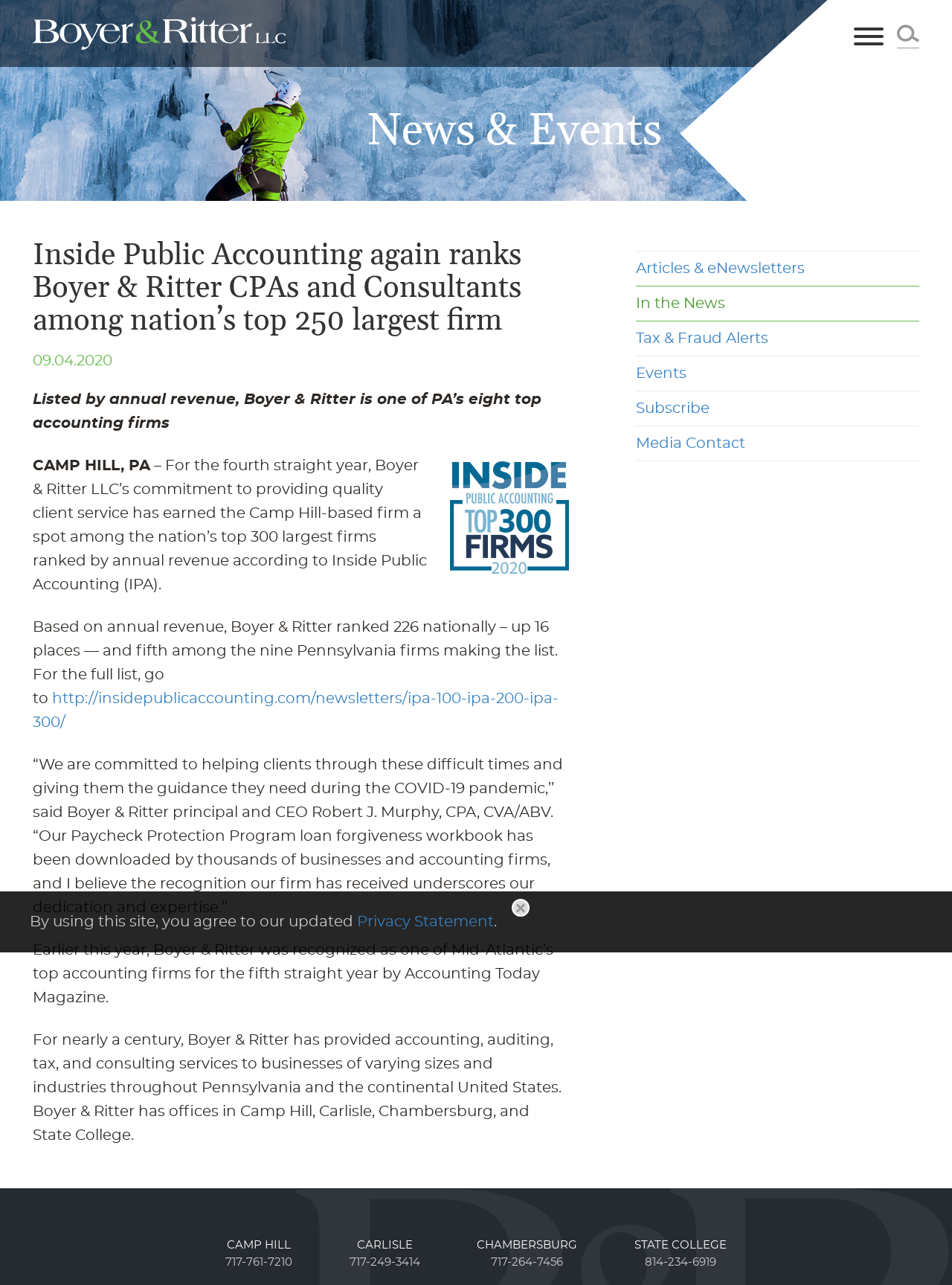Using the given description, provide the bounding box coordinates formatted as (top-left x, top-left y, bottom-right x, bottom-right y), with all values being floating point numbers between 0 and 1. Description: alt="Boyer & Ritter LLC"

[0.034, 0.013, 0.3, 0.039]